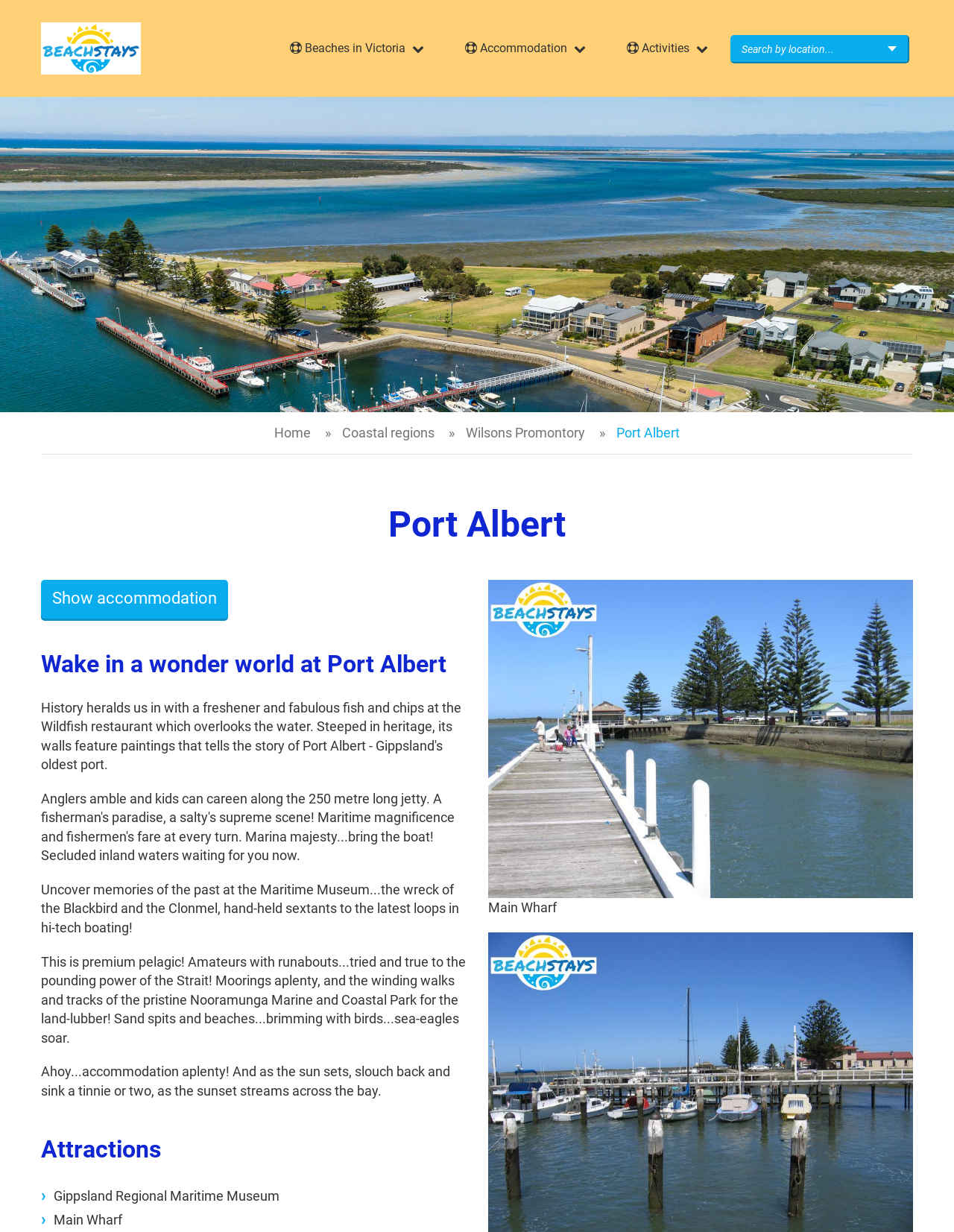Given the element description Wilsons Promontory, predict the bounding box coordinates for the UI element in the webpage screenshot. The format should be (top-left x, top-left y, bottom-right x, bottom-right y), and the values should be between 0 and 1.

[0.488, 0.345, 0.613, 0.358]